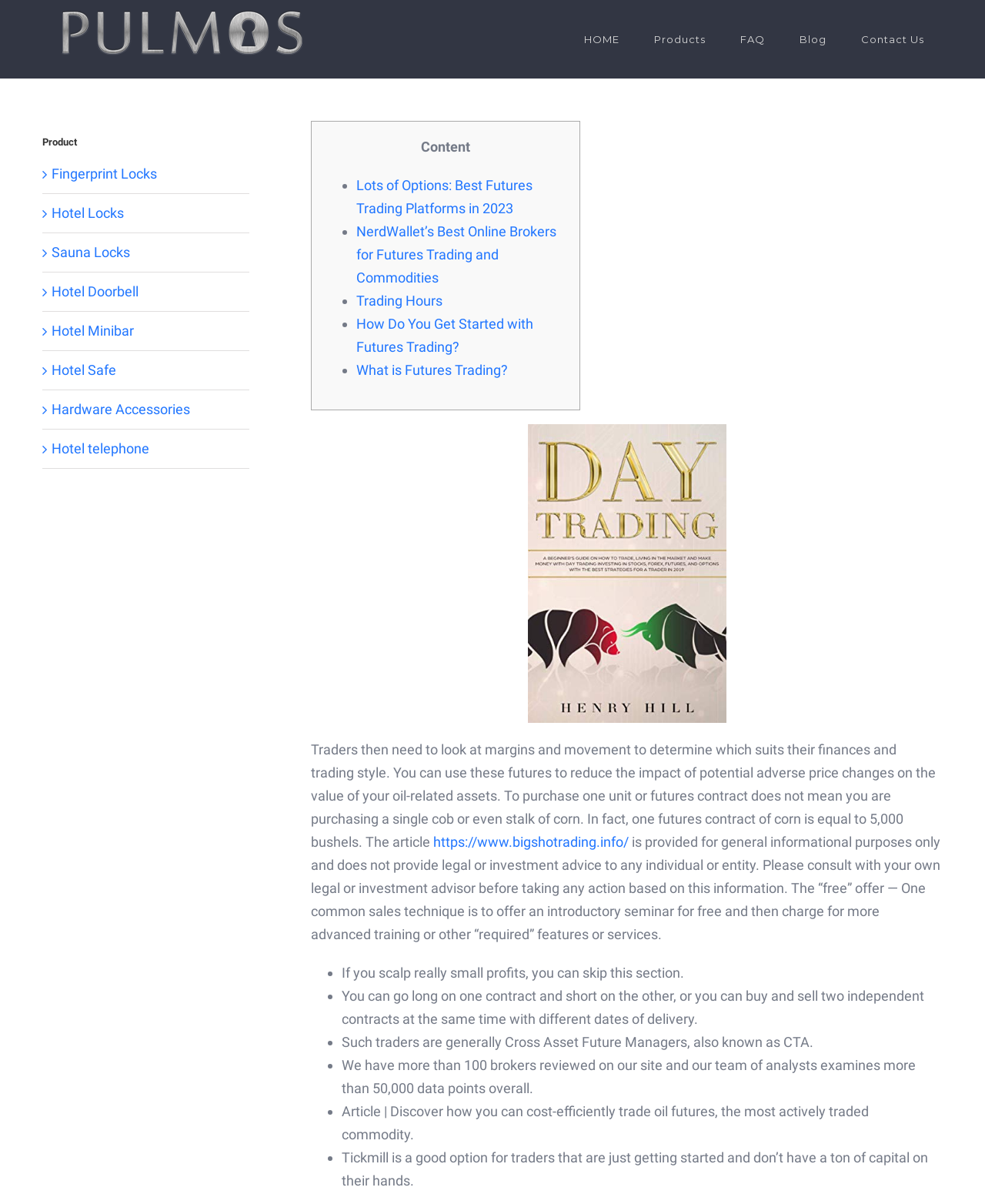Please specify the bounding box coordinates for the clickable region that will help you carry out the instruction: "Click on 'https://www.bigshotrading.info/' link".

[0.44, 0.692, 0.638, 0.706]